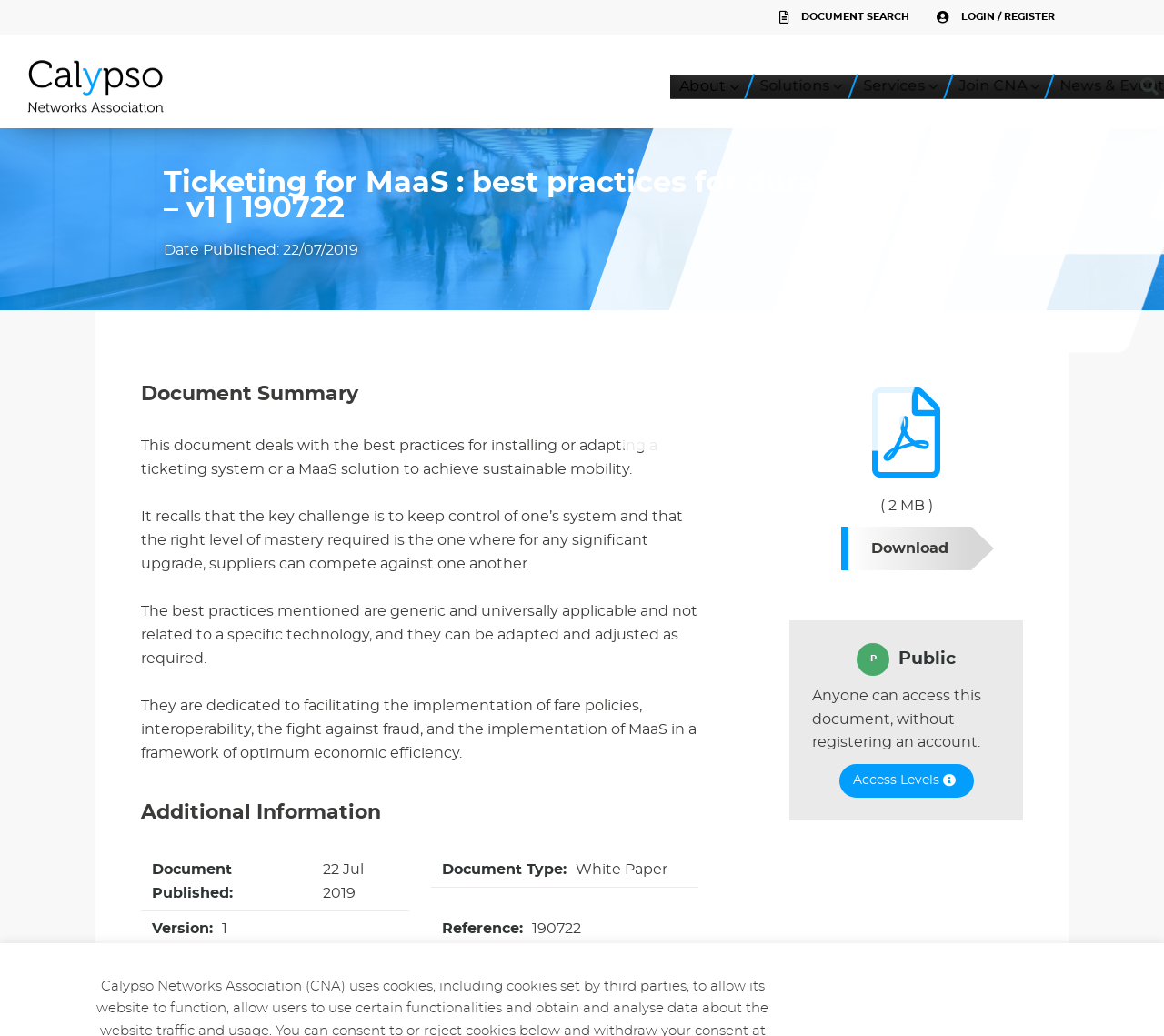Locate the bounding box coordinates of the clickable area needed to fulfill the instruction: "Download the document".

[0.723, 0.508, 0.834, 0.551]